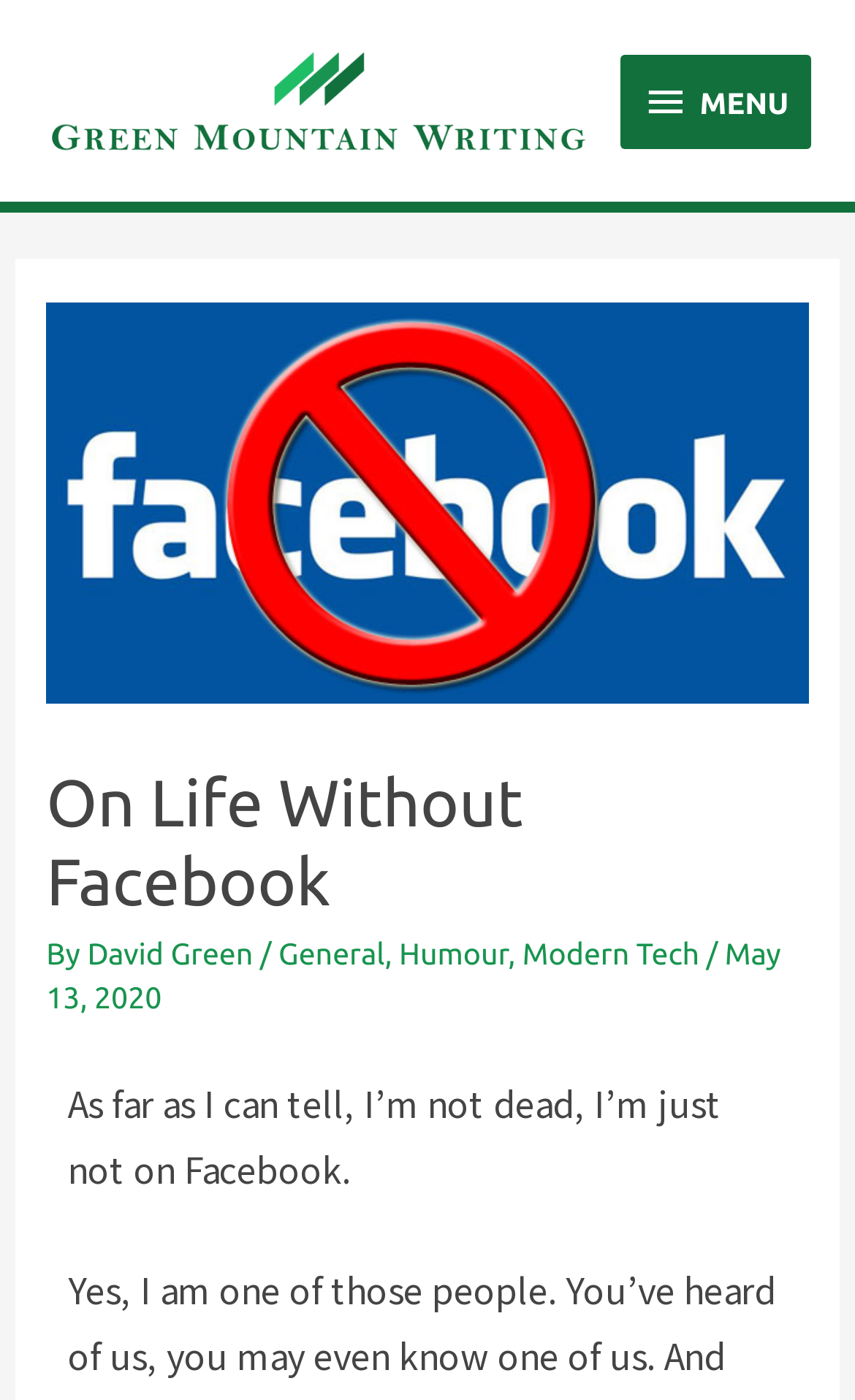Please reply with a single word or brief phrase to the question: 
Who is the author of the article?

David Green